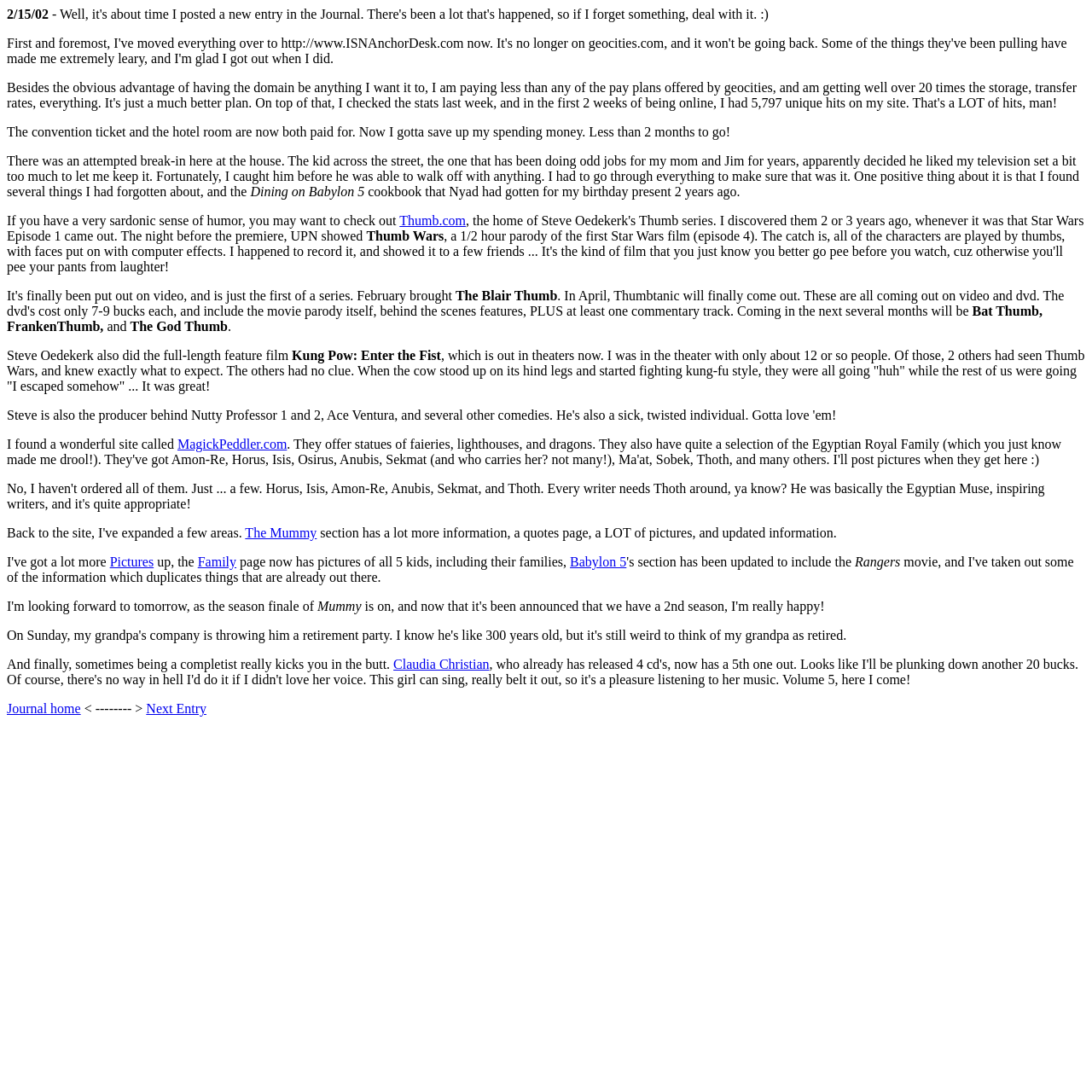What is the author's current concern?
Look at the screenshot and respond with a single word or phrase.

Saving money